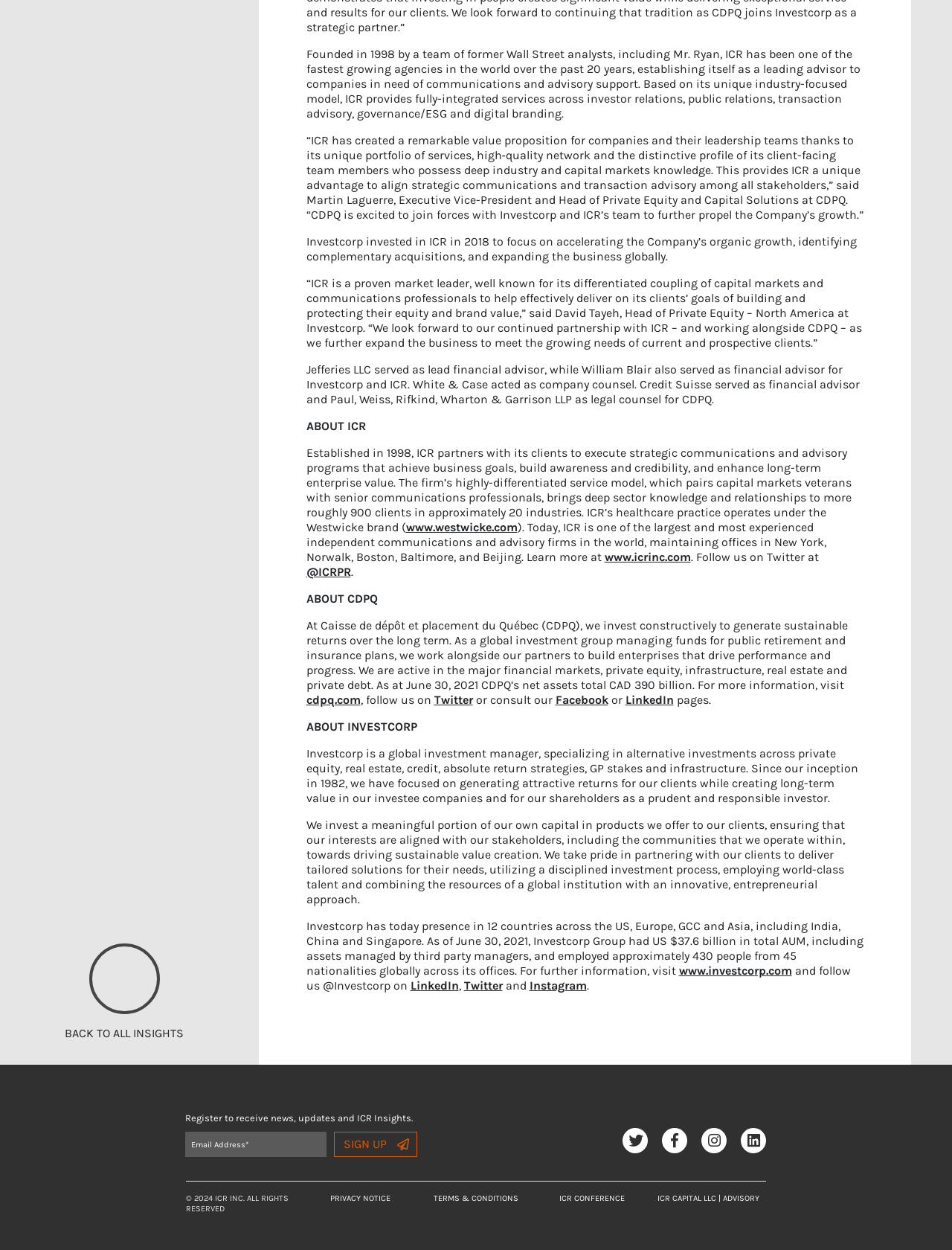Please find the bounding box coordinates of the section that needs to be clicked to achieve this instruction: "Learn more about ICR".

[0.635, 0.44, 0.725, 0.451]